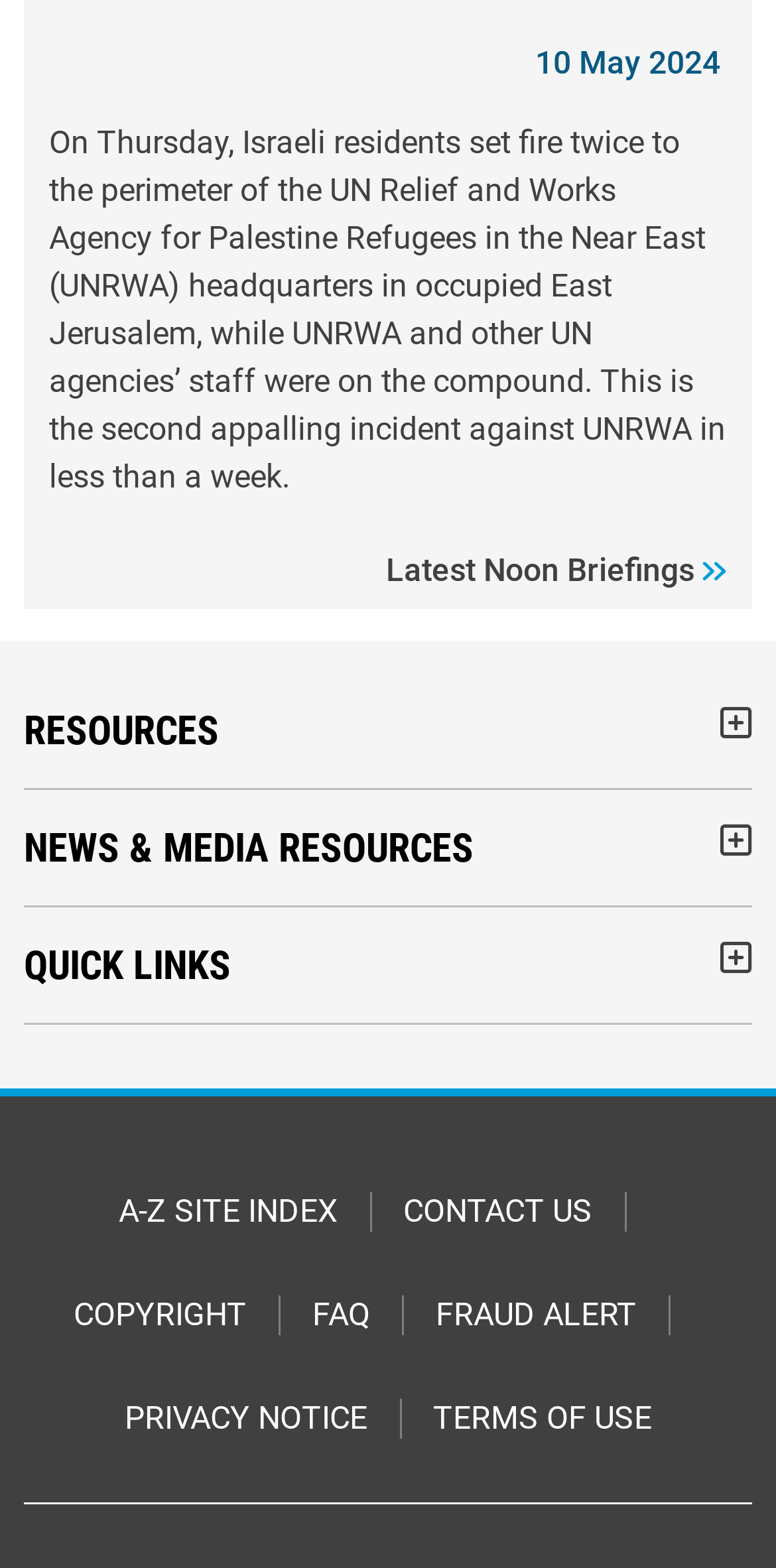Please determine the bounding box coordinates of the element's region to click for the following instruction: "Expand resources".

[0.928, 0.449, 0.969, 0.472]